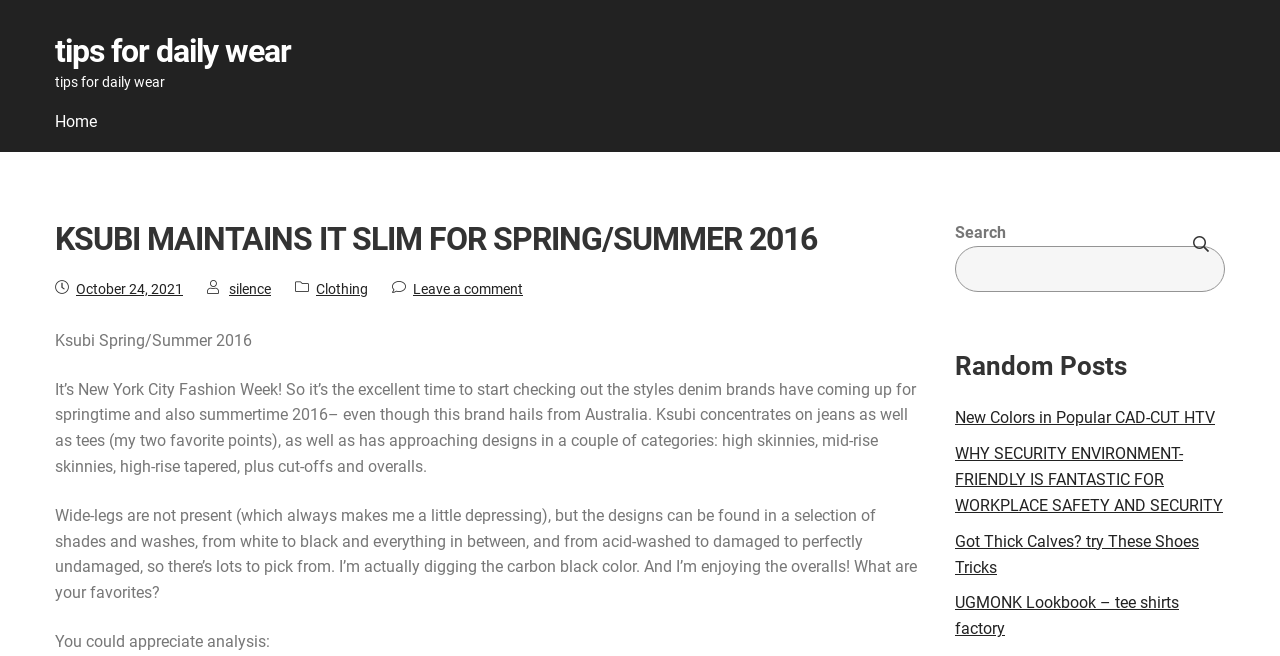Identify the bounding box coordinates of the part that should be clicked to carry out this instruction: "View the random post about New Colors in Popular CAD-CUT HTV".

[0.746, 0.622, 0.949, 0.651]